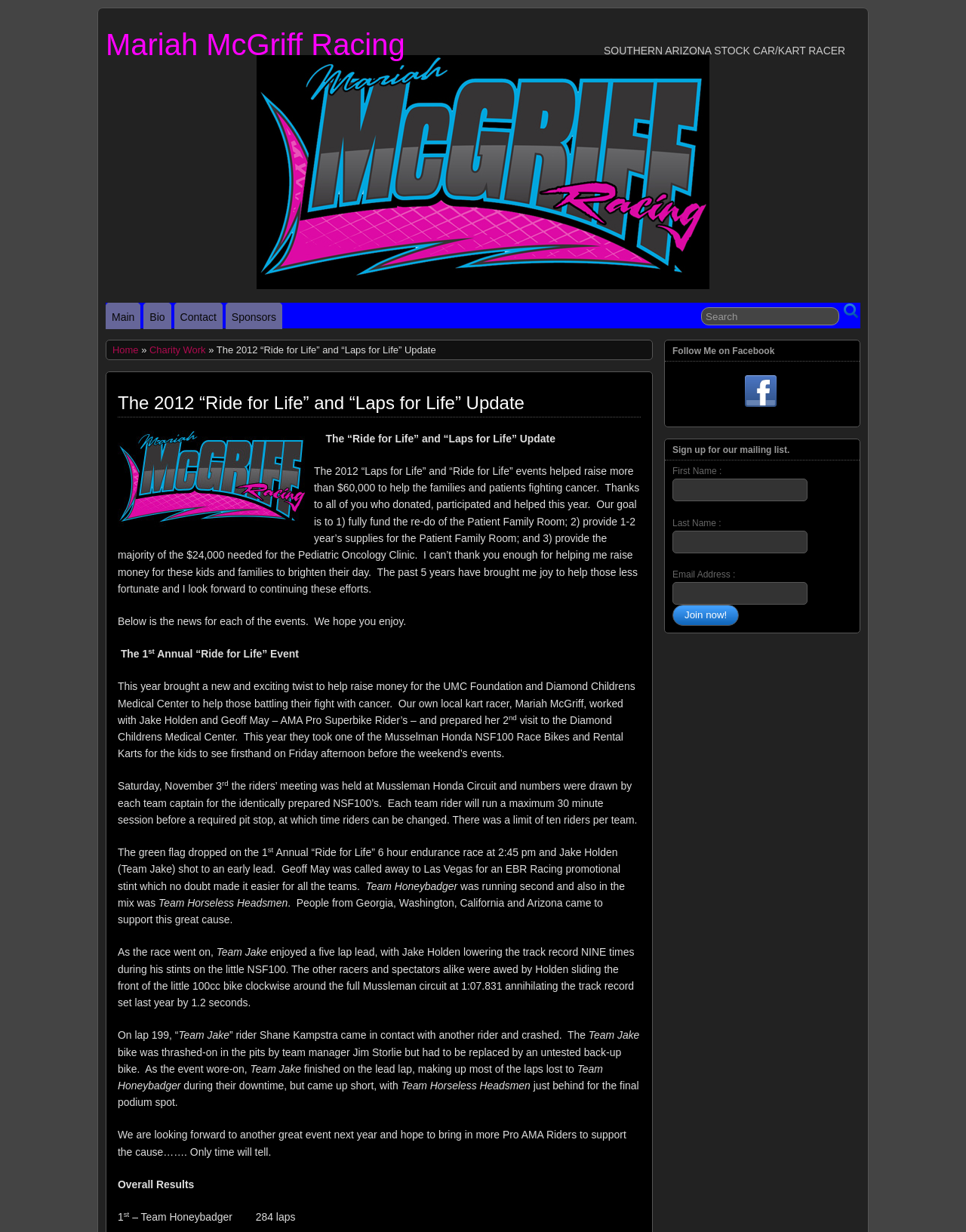Generate the text content of the main heading of the webpage.

The 2012 “Ride for Life” and “Laps for Life” Update